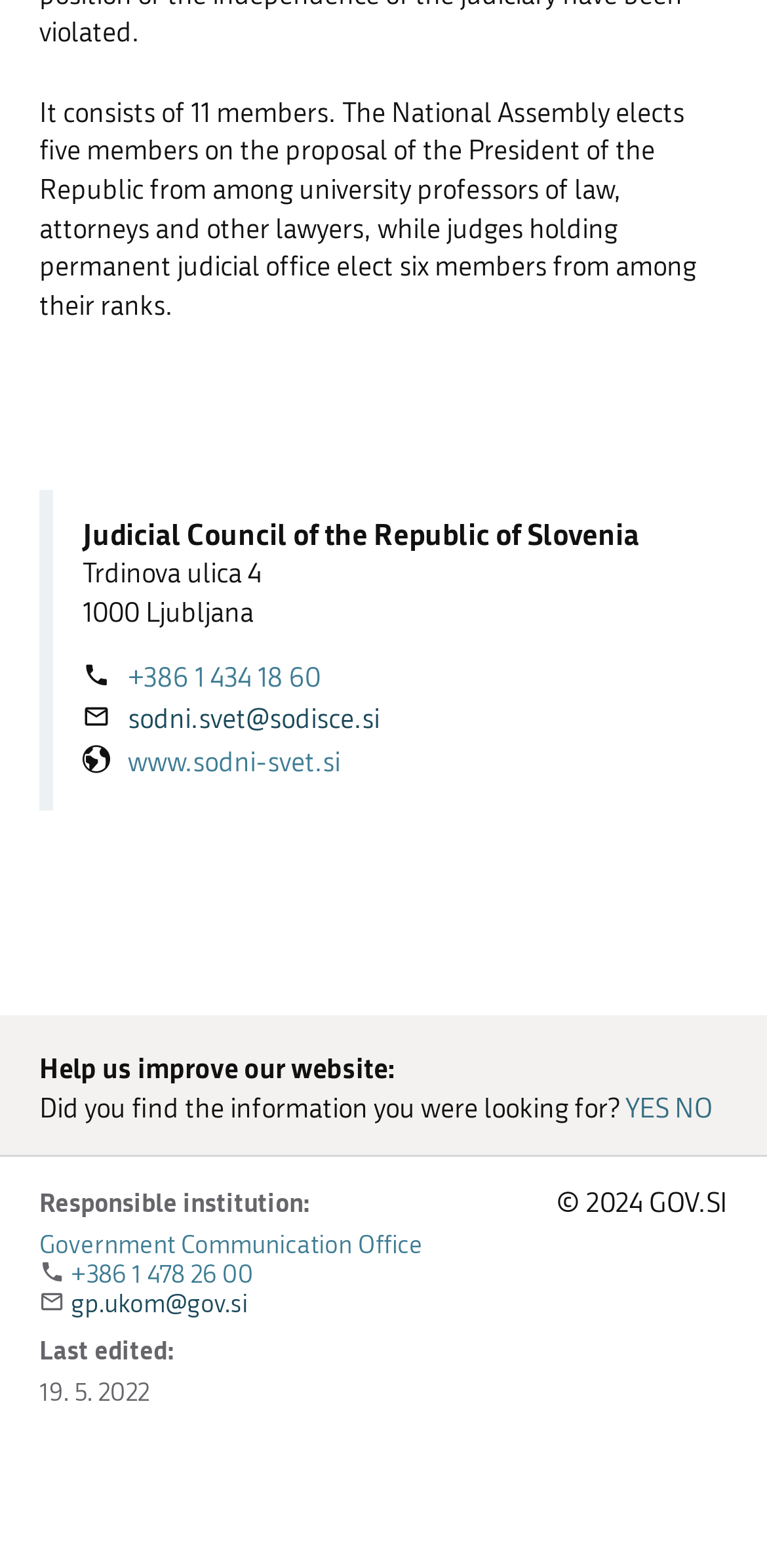Observe the image and answer the following question in detail: What is the phone number of the Judicial Council of the Republic of Slovenia?

The phone number can be found next to the 'Phone' icon on the webpage, which is '+386 1 434 18 60'.